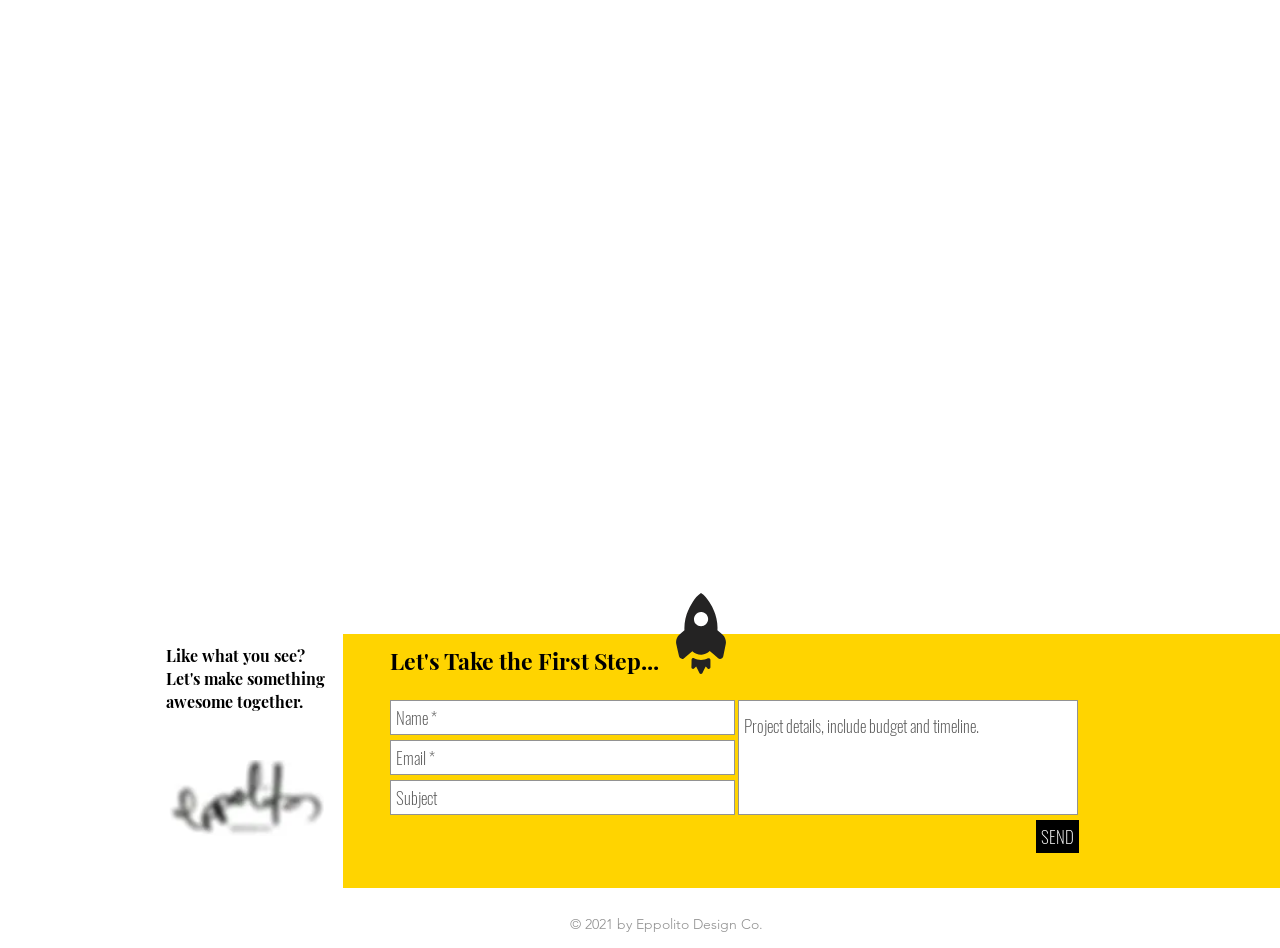What is the call-to-action on the button?
Refer to the image and give a detailed answer to the question.

The button at the bottom of the form has the text 'SEND', which suggests that clicking it will send the form data to the intended recipient.